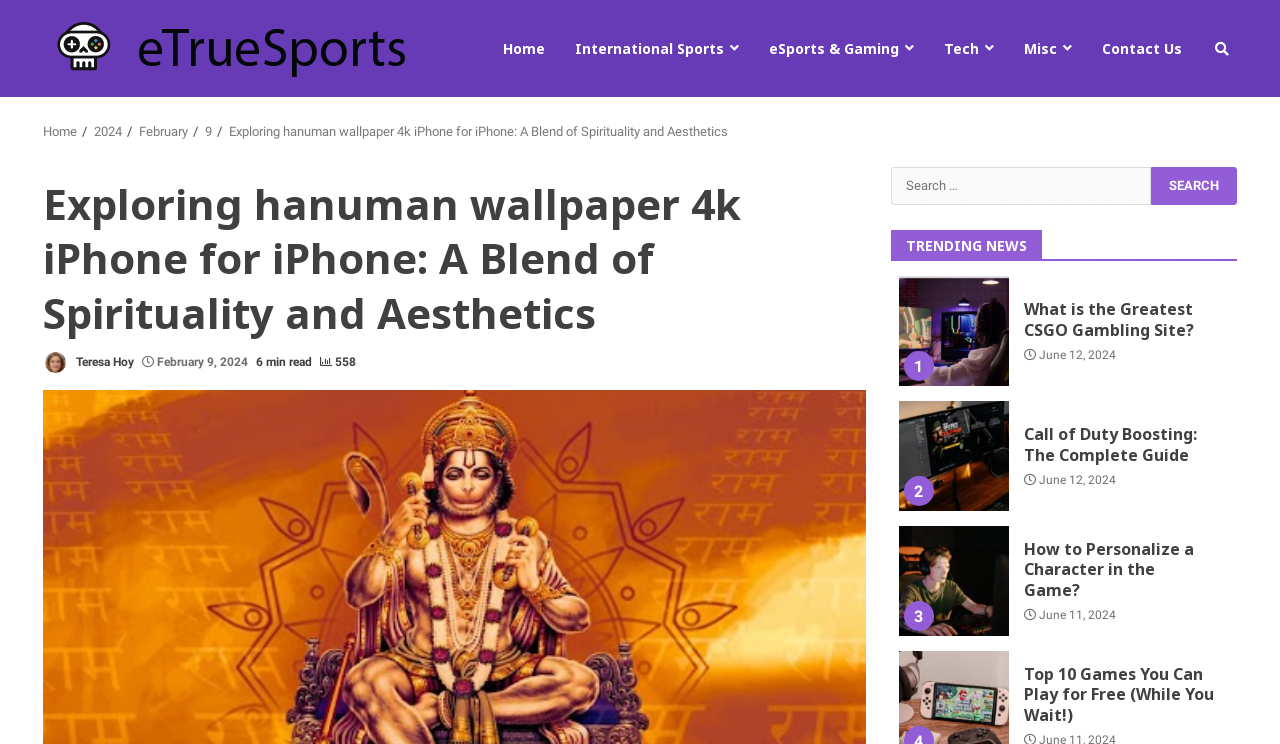Locate the bounding box coordinates of the area where you should click to accomplish the instruction: "Search for products".

None